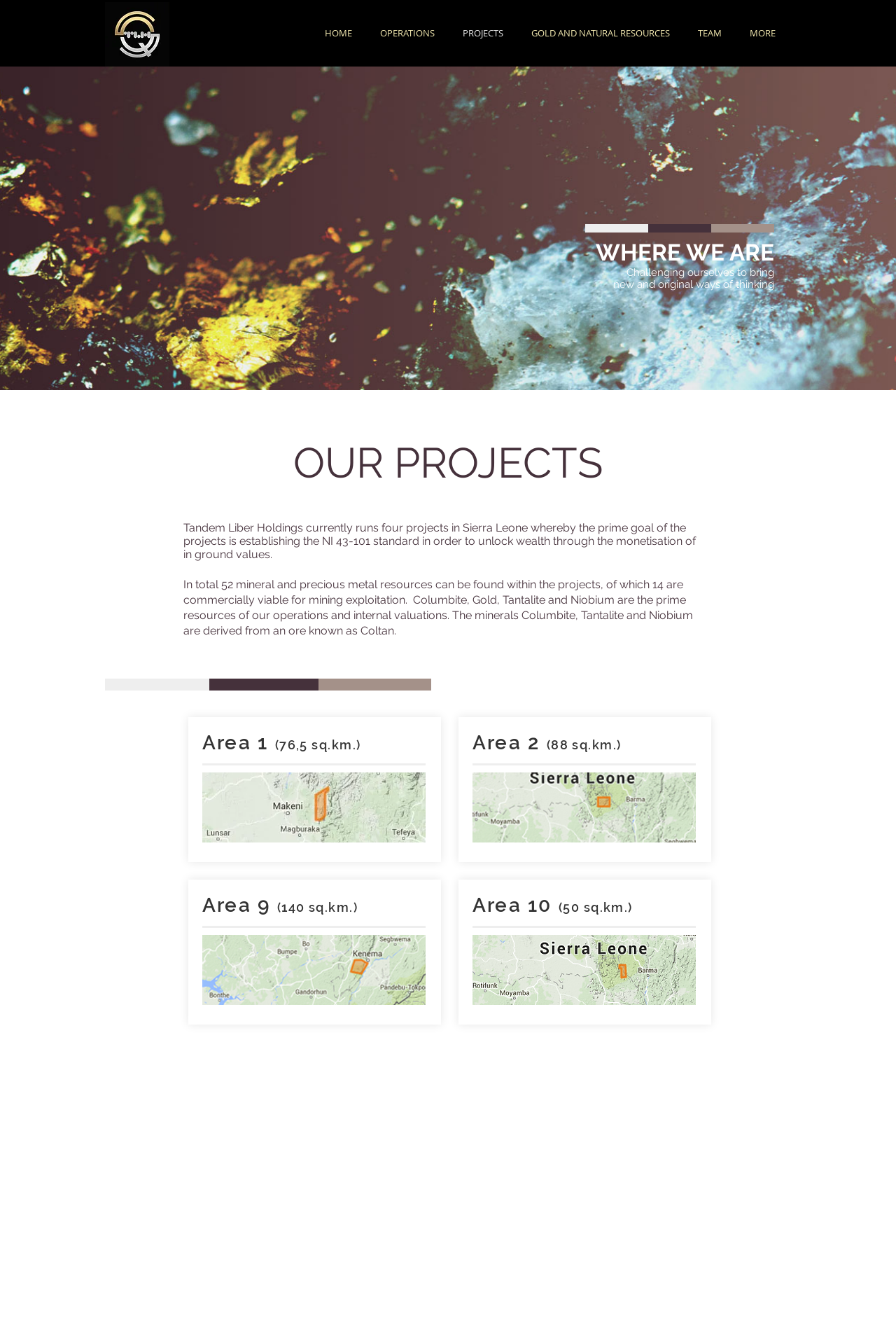What is the name of the ore from which Columbite, Tantalite, and Niobium are derived?
Please give a detailed and elaborate answer to the question based on the image.

According to the webpage, Columbite, Tantalite, and Niobium are derived from an ore known as Coltan, as stated in the StaticText element with the text 'The minerals Columbite, Tantalite and Niobium are derived from an ore known as Coltan'.